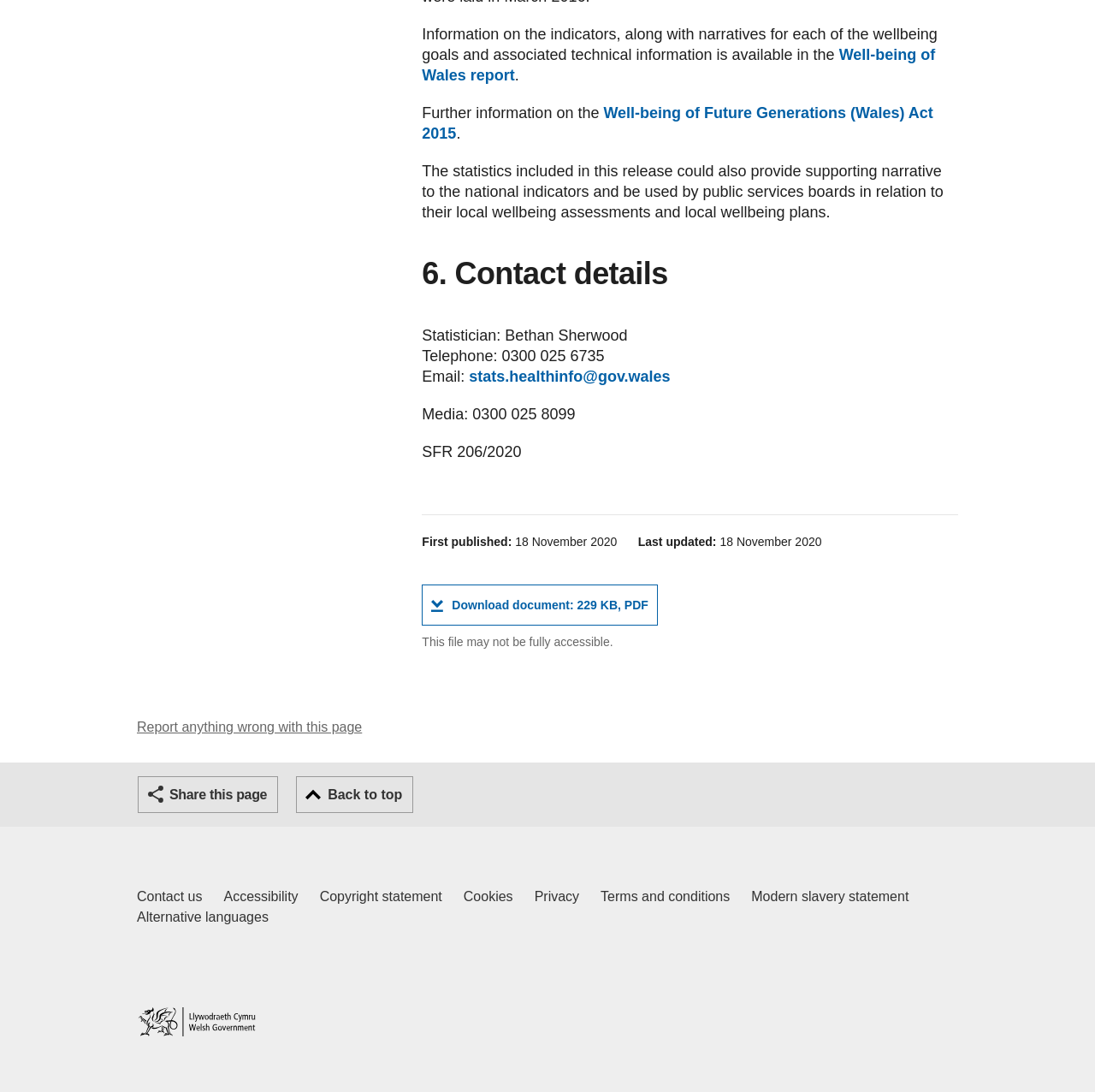Using the provided element description "stats.healthinfo@gov.wales", determine the bounding box coordinates of the UI element.

[0.428, 0.337, 0.612, 0.352]